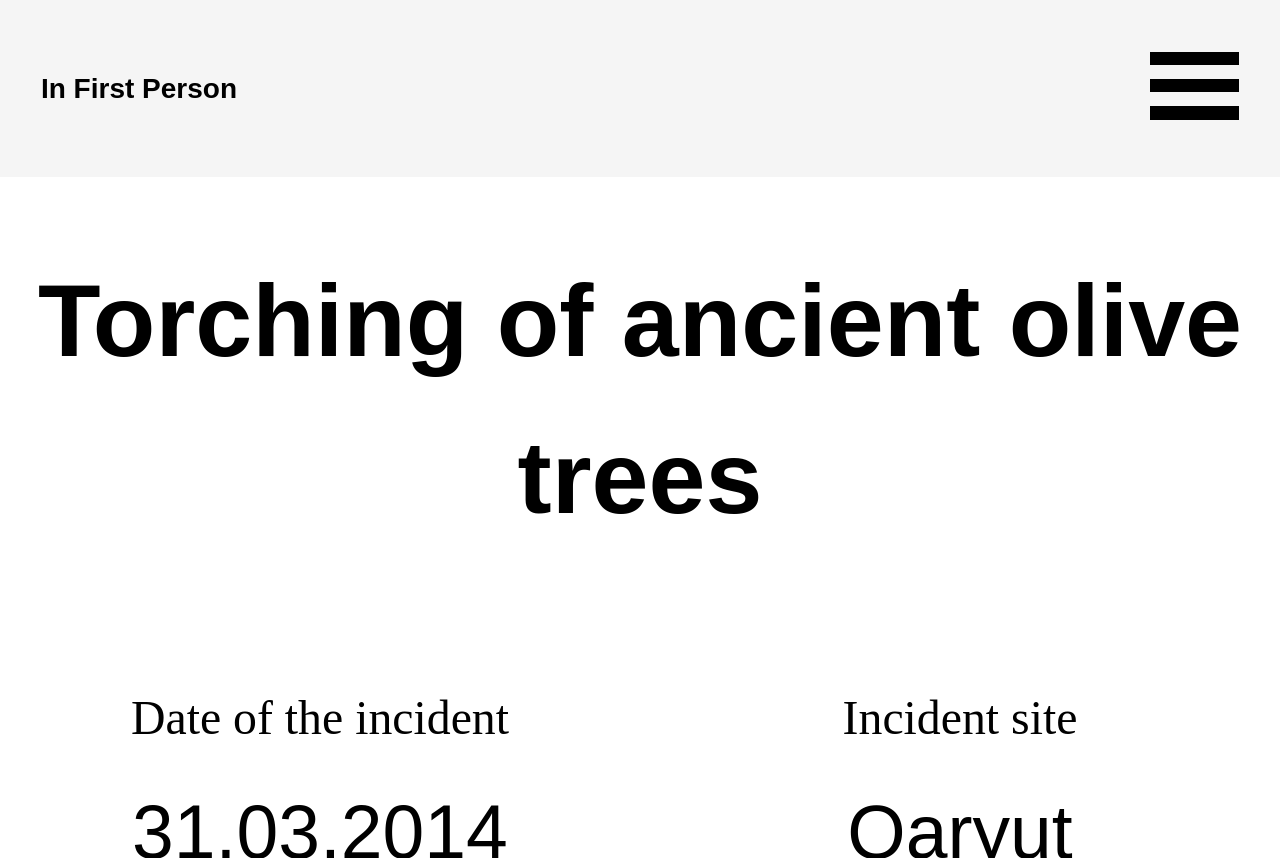What is the name of the section or category that this incident belongs to?
Answer the question with as much detail as you can, using the image as a reference.

I inferred this answer by examining the heading element with the text 'In First Person' which is a child element of the root element. This heading seems to be categorizing the incident into a section or category.